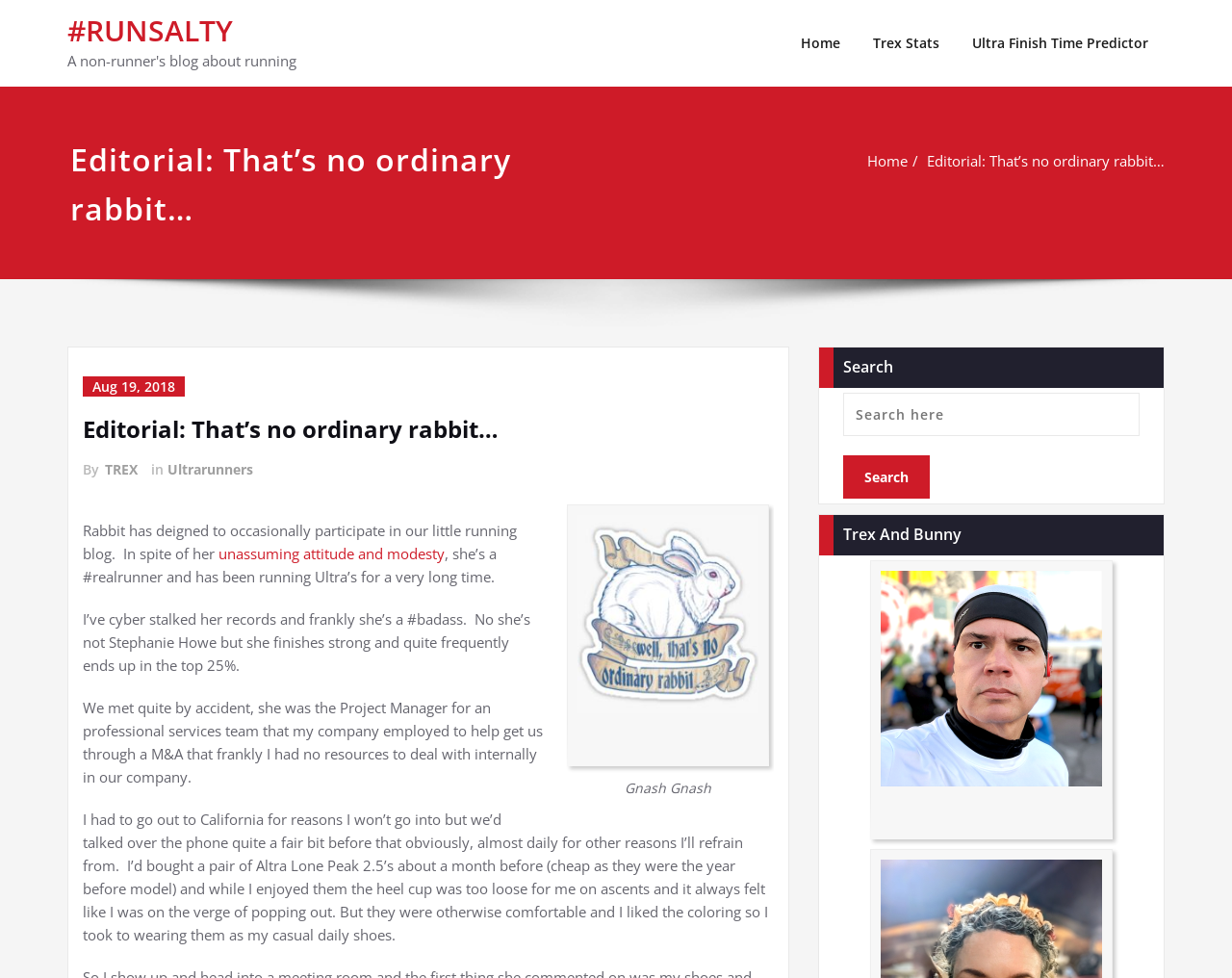Please predict the bounding box coordinates of the element's region where a click is necessary to complete the following instruction: "Go to the Home page". The coordinates should be represented by four float numbers between 0 and 1, i.e., [left, top, right, bottom].

[0.637, 0.0, 0.695, 0.089]